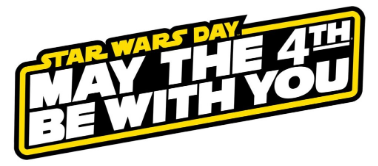What is the purpose of the graphic?
Refer to the screenshot and deliver a thorough answer to the question presented.

The answer can be obtained by understanding the context of the graphic, which is to promote Star Wars Day and encourage libraries and communities to engage in various themed events and activities in honor of this beloved cultural phenomenon.